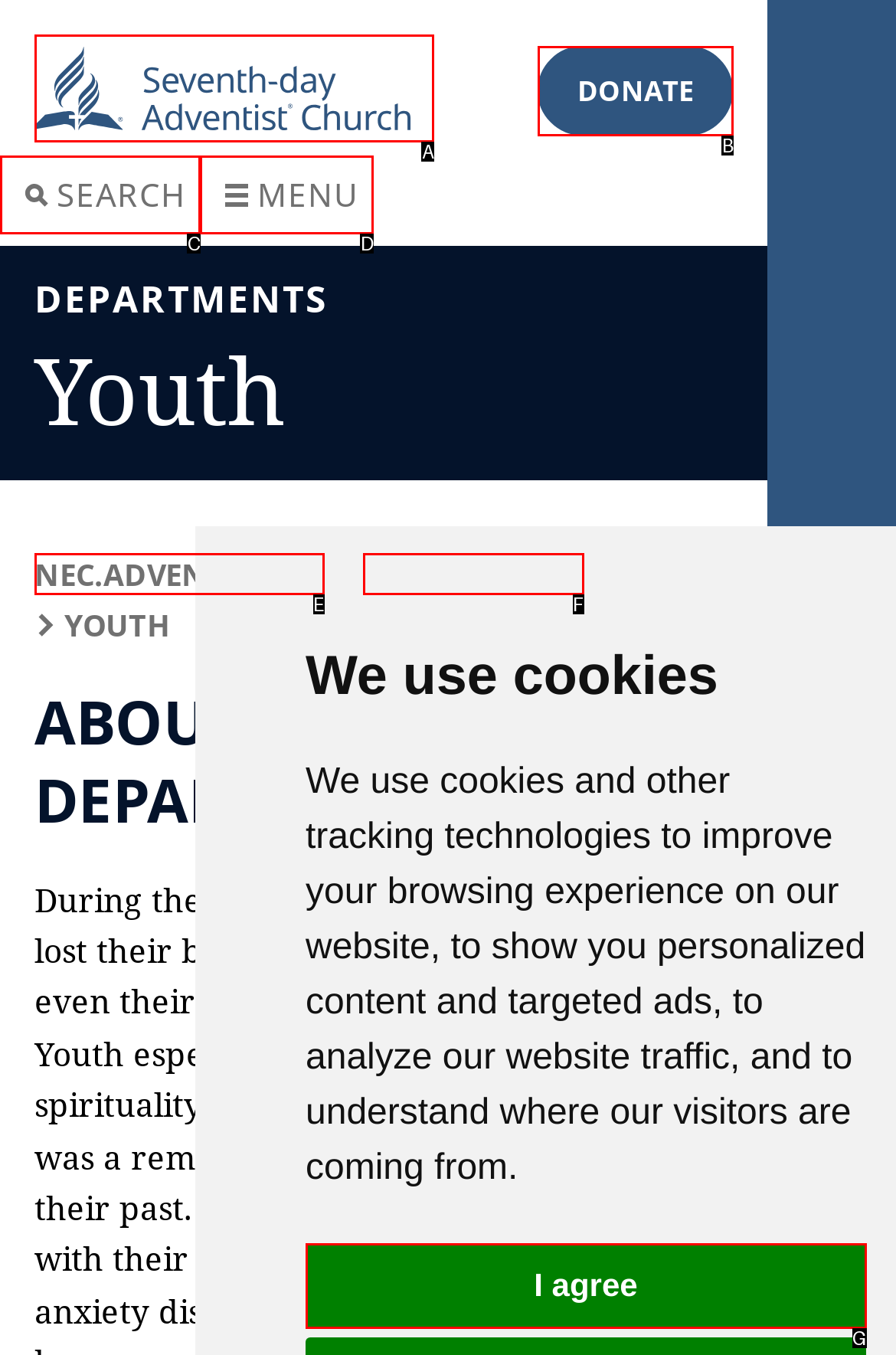Which lettered option matches the following description: alt="Seventh-day Adventist Church logo"
Provide the letter of the matching option directly.

A